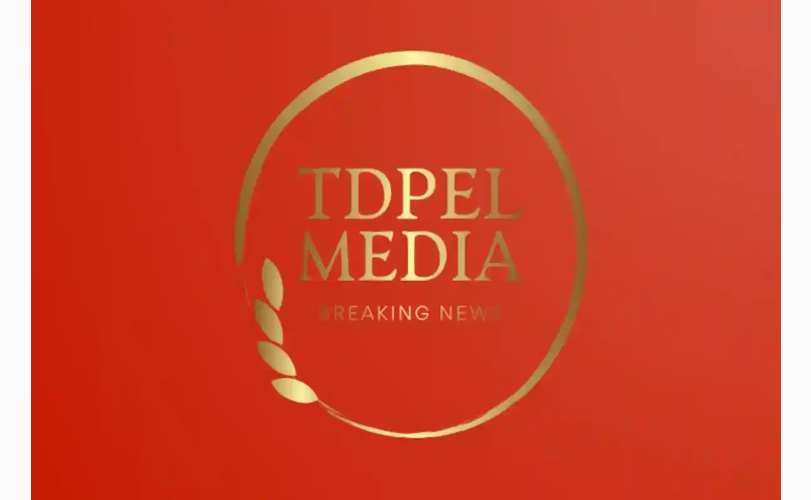What is the shape of the emblem surrounding the text?
Identify the answer in the screenshot and reply with a single word or phrase.

Circular